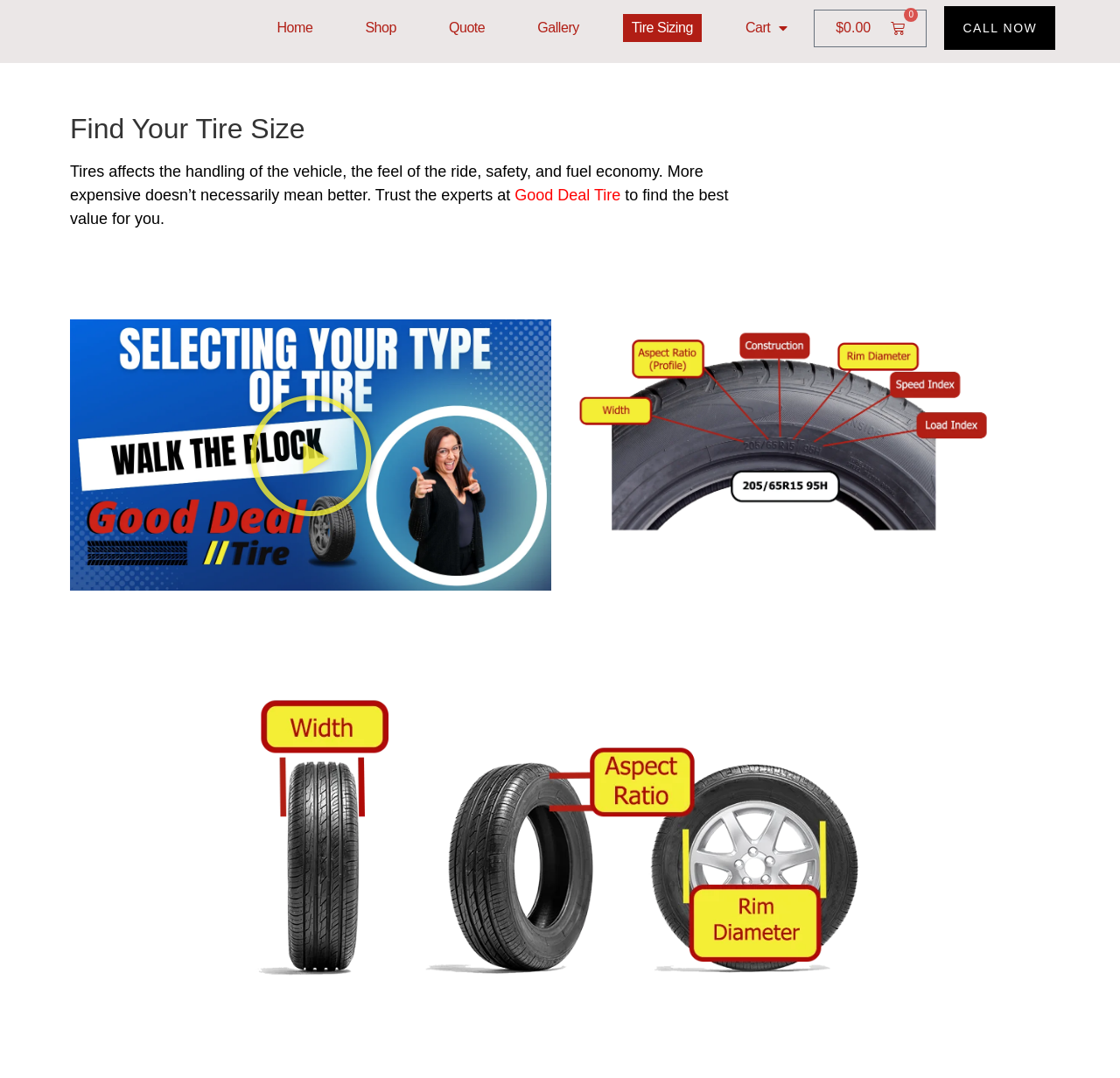What is the action of the button below the text?
Please provide a single word or phrase answer based on the image.

Play Video